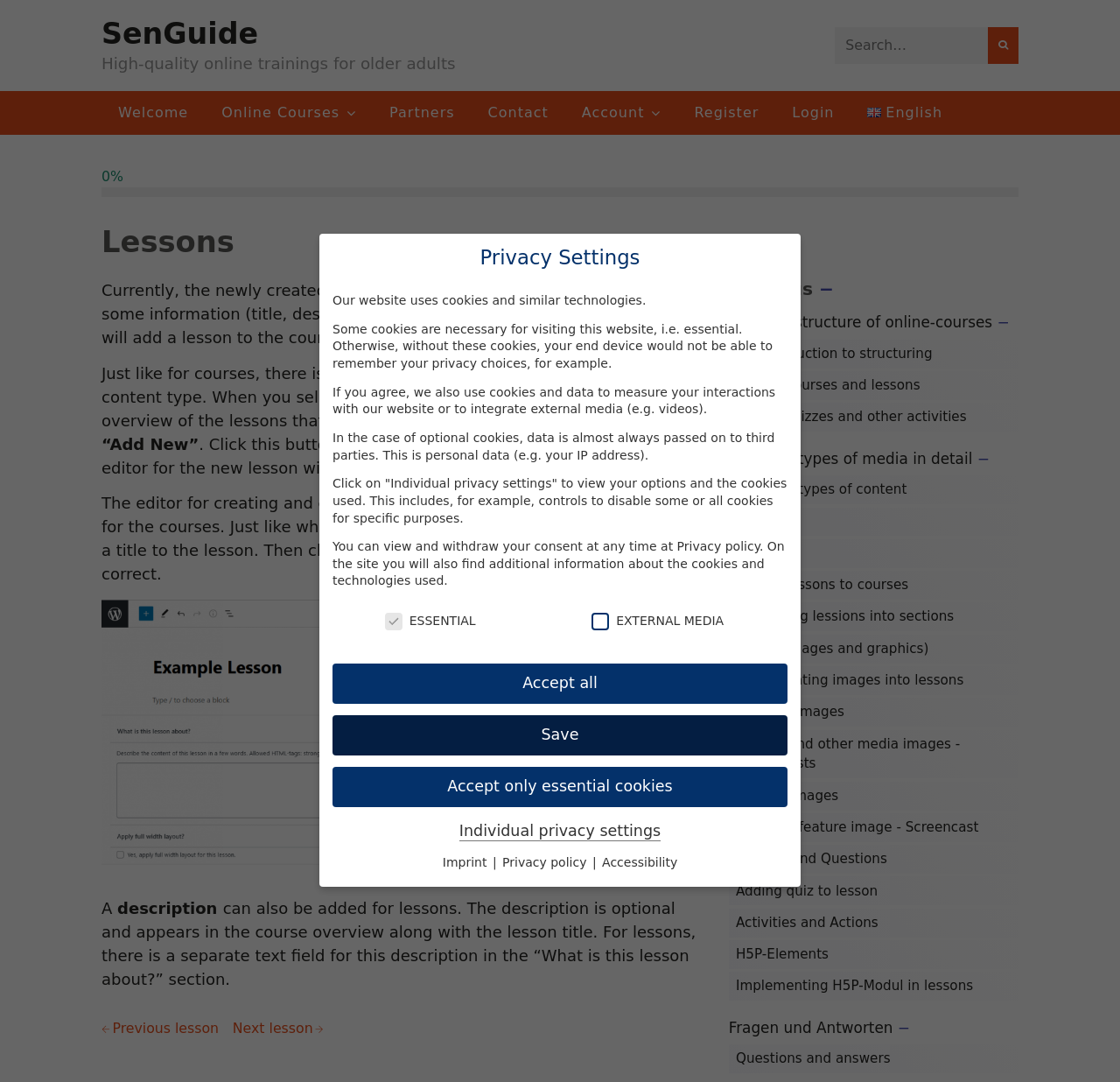Please mark the clickable region by giving the bounding box coordinates needed to complete this instruction: "Change the language to English".

[0.76, 0.084, 0.856, 0.125]